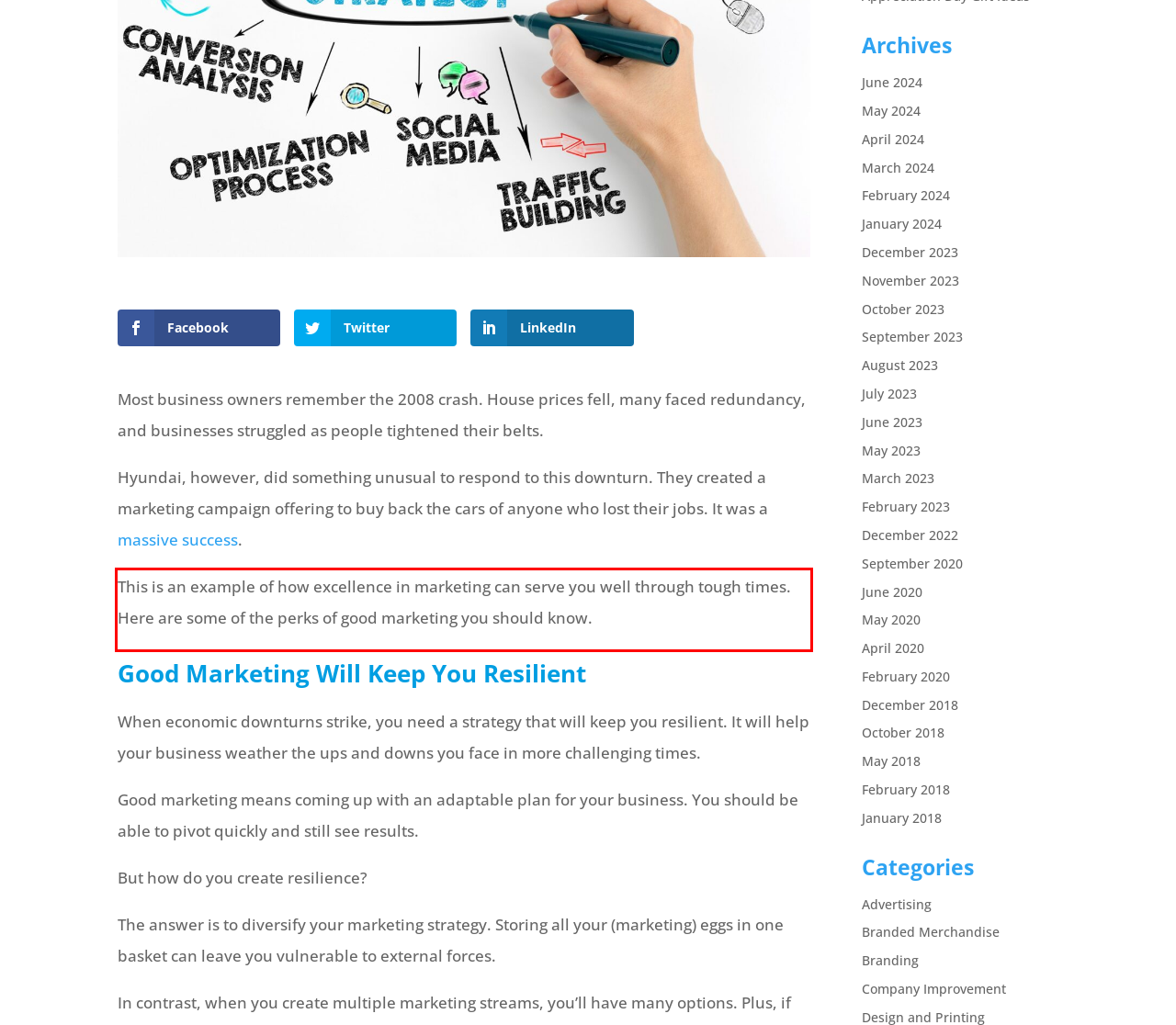Within the provided webpage screenshot, find the red rectangle bounding box and perform OCR to obtain the text content.

This is an example of how excellence in marketing can serve you well through tough times. Here are some of the perks of good marketing you should know.